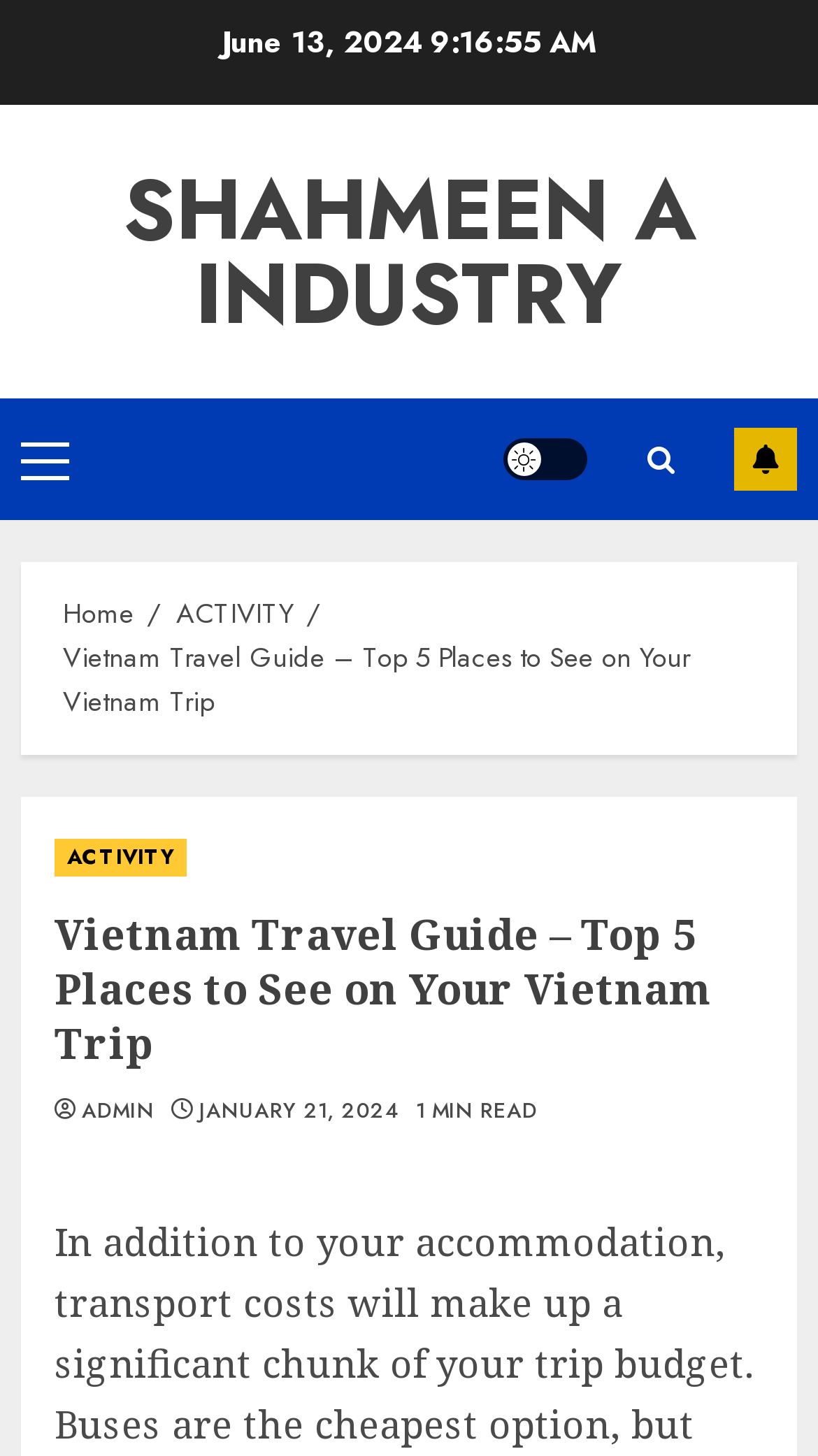Based on the element description, predict the bounding box coordinates (top-left x, top-left y, bottom-right x, bottom-right y) for the UI element in the screenshot: Light/Dark Button

[0.615, 0.301, 0.718, 0.33]